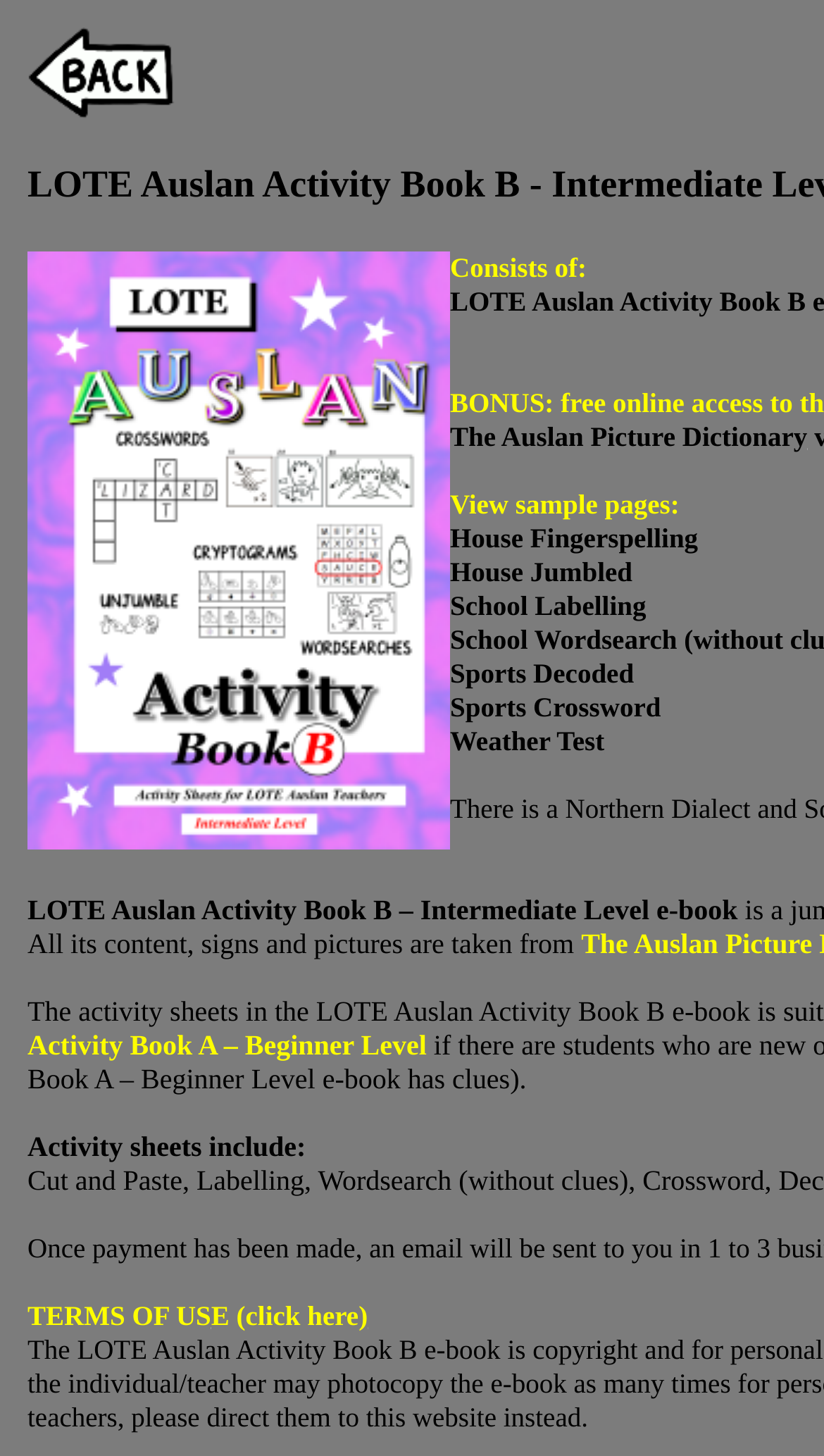Can you give a detailed response to the following question using the information from the image? How many sample pages are available to view?

There are multiple sample pages available to view, including 'House Fingerspelling', 'House Jumbled', 'School Labelling', 'Sports Decoded', 'Sports Crossword', and 'Weather Test'.